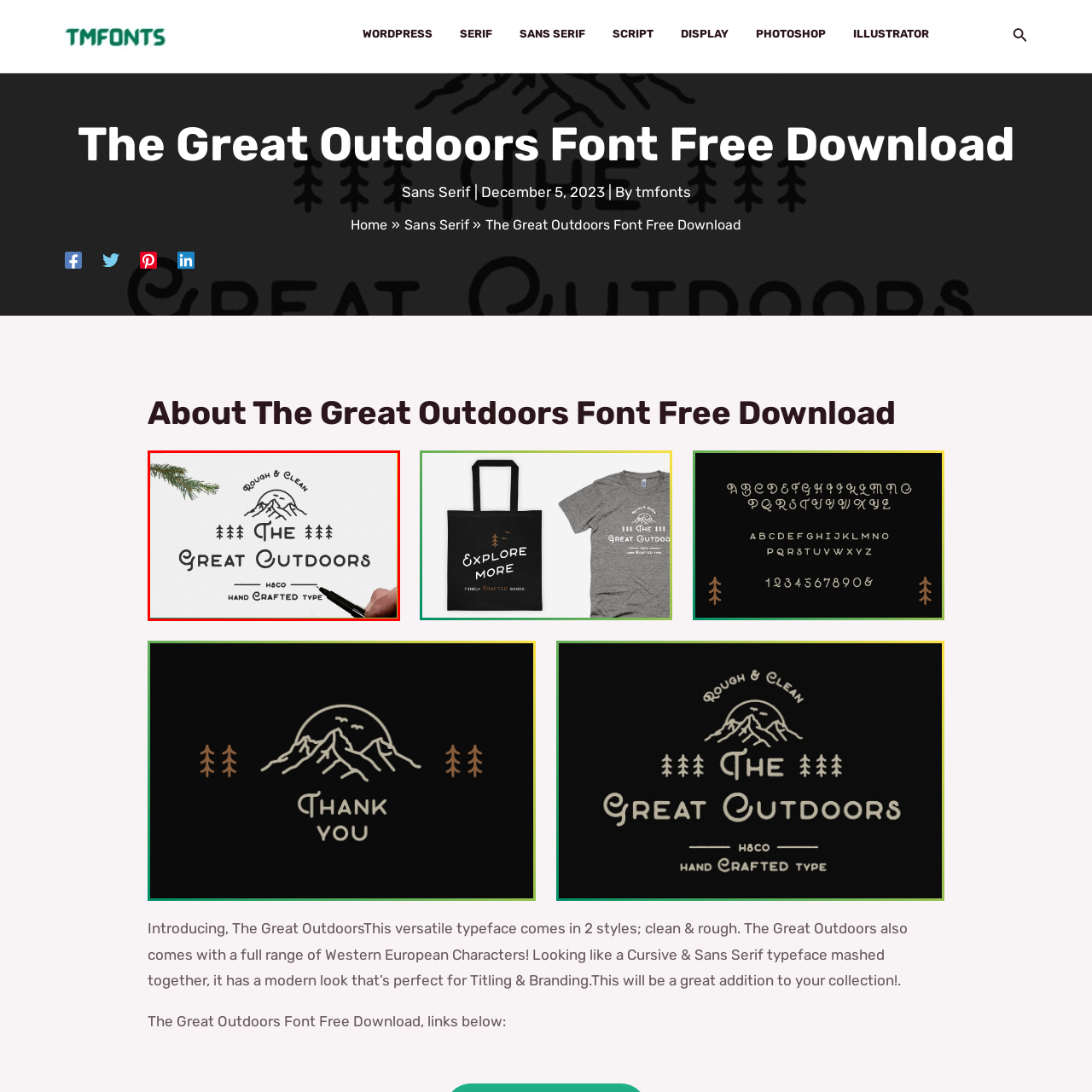Analyze the image surrounded by the red outline and answer the ensuing question with as much detail as possible based on the image:
Does the logo feature a rustic aesthetic?

The caption highlights the rustic aesthetic of the logo, which is evident from the text 'Rough & Clean' at the top and the stylized mountain landscape surrounded by trees.